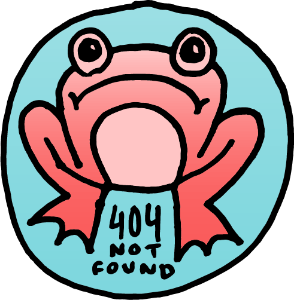Detail the scene depicted in the image with as much precision as possible.

The image features a whimsical cartoon frog, central to a vibrant circular background painted in a soft blue hue. The frog, designed in a playful style, showcases a pink body with large, cartoonish eyes and an expressive mouth, creating a friendly and inviting appearance. Below the frog, the text "404 NOT FOUND" is emblazoned in a bold, black font, humorously signifying a typical "404 error" page that users encounter when a requested webpage cannot be found. This playful illustration captures the essence of internet humor associated with navigation errors, making it visually engaging while conveying a lighthearted message.